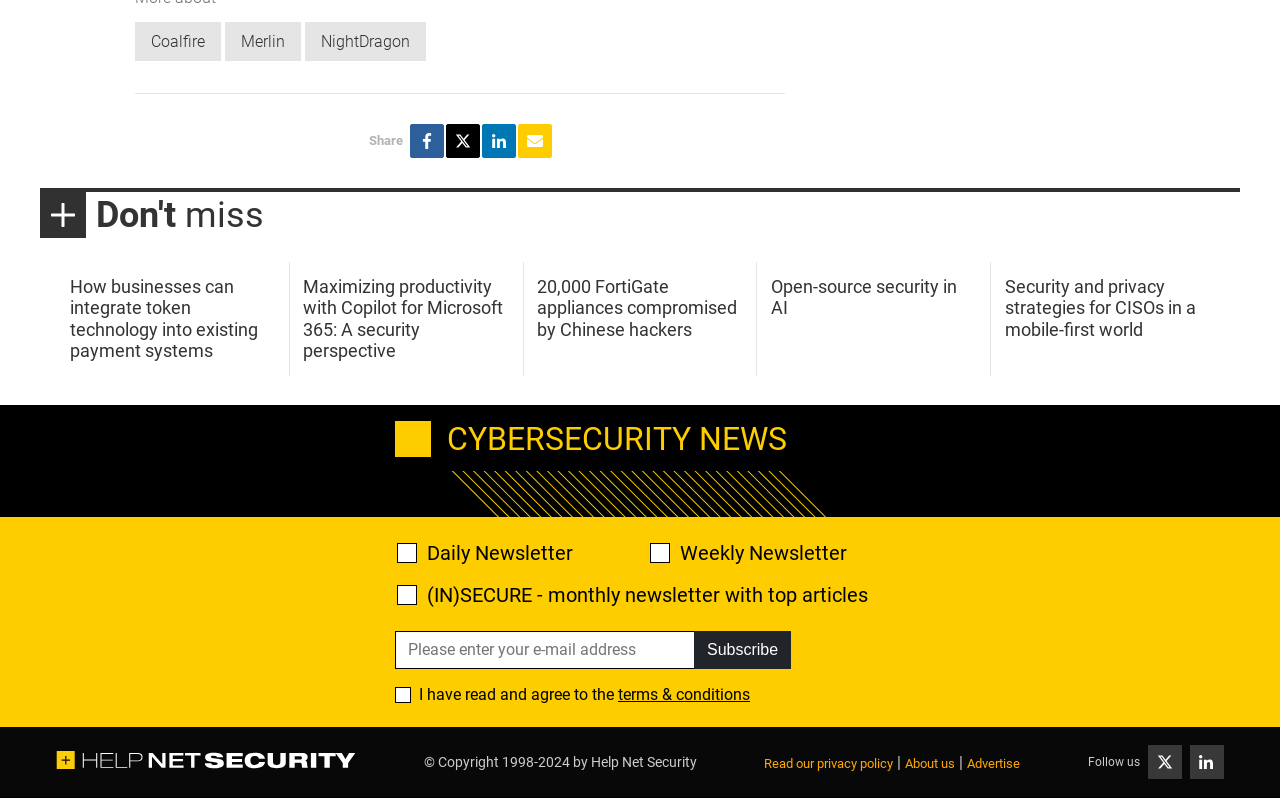What is the name of the company partnering with Coalfire?
Analyze the image and deliver a detailed answer to the question.

The question can be answered by looking at the link 'Share NightDragon partners with Coalfire to accelerate portfolio compliance and cybersecurity readiness on Facebook' which indicates that NightDragon is the company partnering with Coalfire.